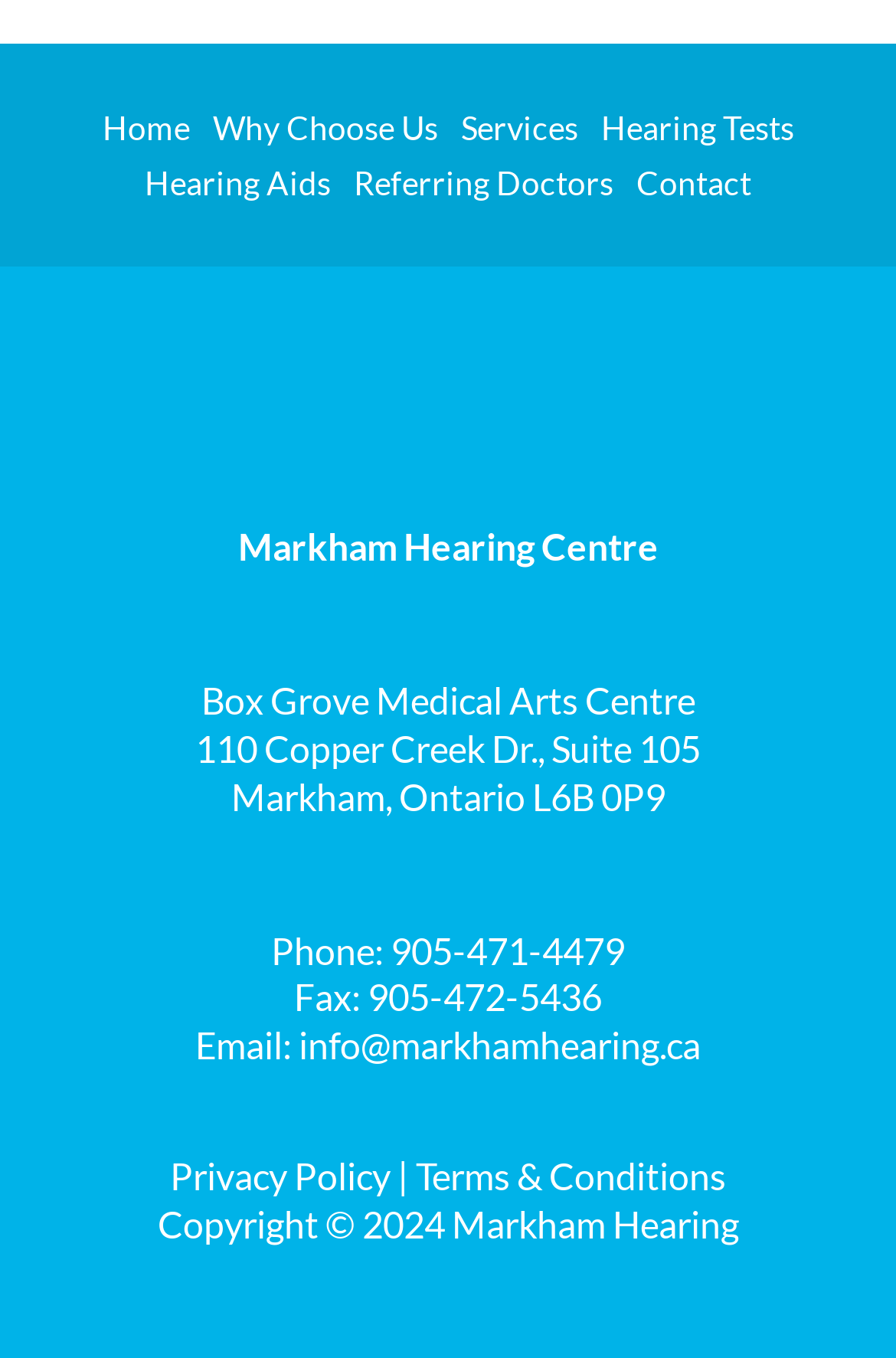What is the email address of the centre?
Refer to the image and answer the question using a single word or phrase.

info@markhamhearing.ca